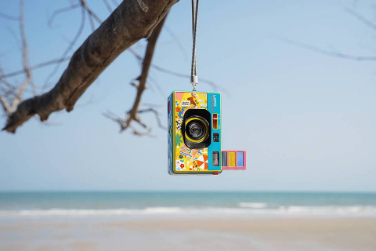Provide an in-depth description of the image.

This vibrant image showcases the LomoApparat 21mm 阿帕赫超广角胶片相机, a special Fluffy summer vacation edition designed by Thai artist Proei-Natchariya Laosrisin, also known as Fluffy Omelet. The camera is creatively suspended from a tree branch, with a breathtaking beach in the background, hinting at summer adventures and memories waiting to be captured. 

Its playful design, adorned with colorful patterns, complements the serene seaside setting, embodying the joy and whimsy of summer film photography. The scene invites viewers to imagine the delightful experiences and stunning landscapes that can be documented with this charming camera. Accompanying an interview with the artist, this visual not only highlights the camera's artistic appeal but also emphasizes its potential to evoke nostalgic feelings associated with summer travels and creative photography endeavors.